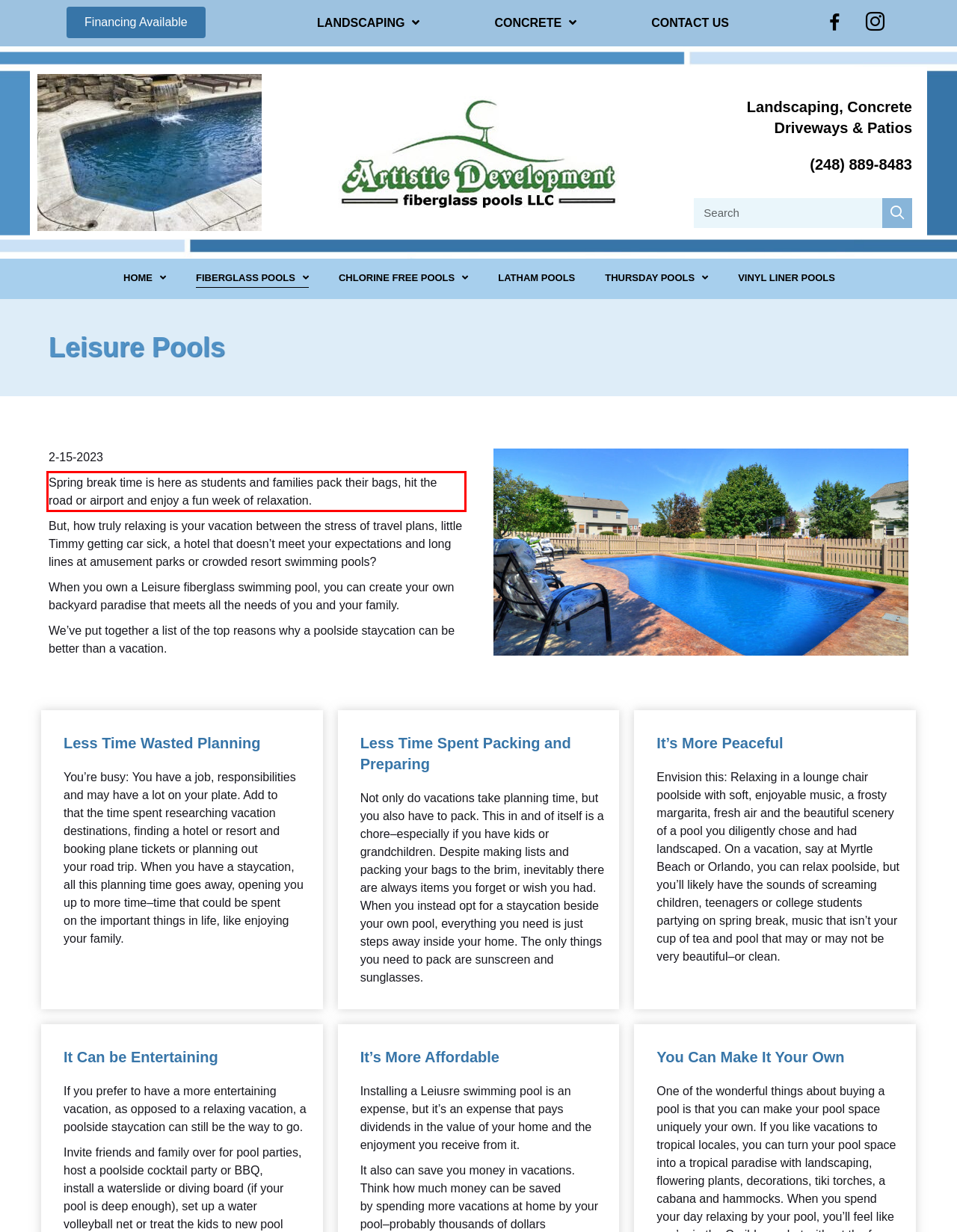Within the screenshot of the webpage, there is a red rectangle. Please recognize and generate the text content inside this red bounding box.

Spring break time is here as students and families pack their bags, hit the road or airport and enjoy a fun week of relaxation.